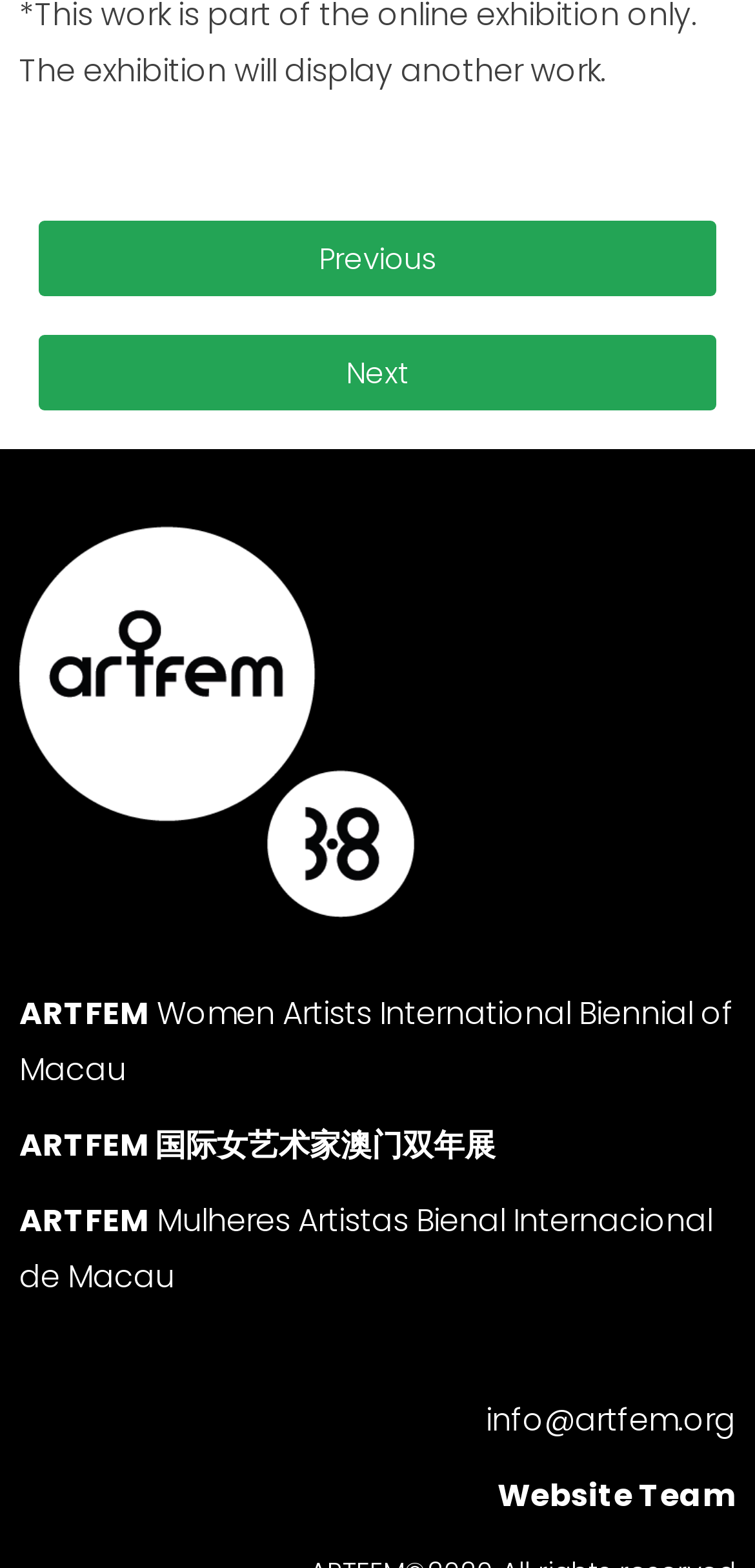How many navigation buttons are there?
Look at the image and answer the question with a single word or phrase.

2